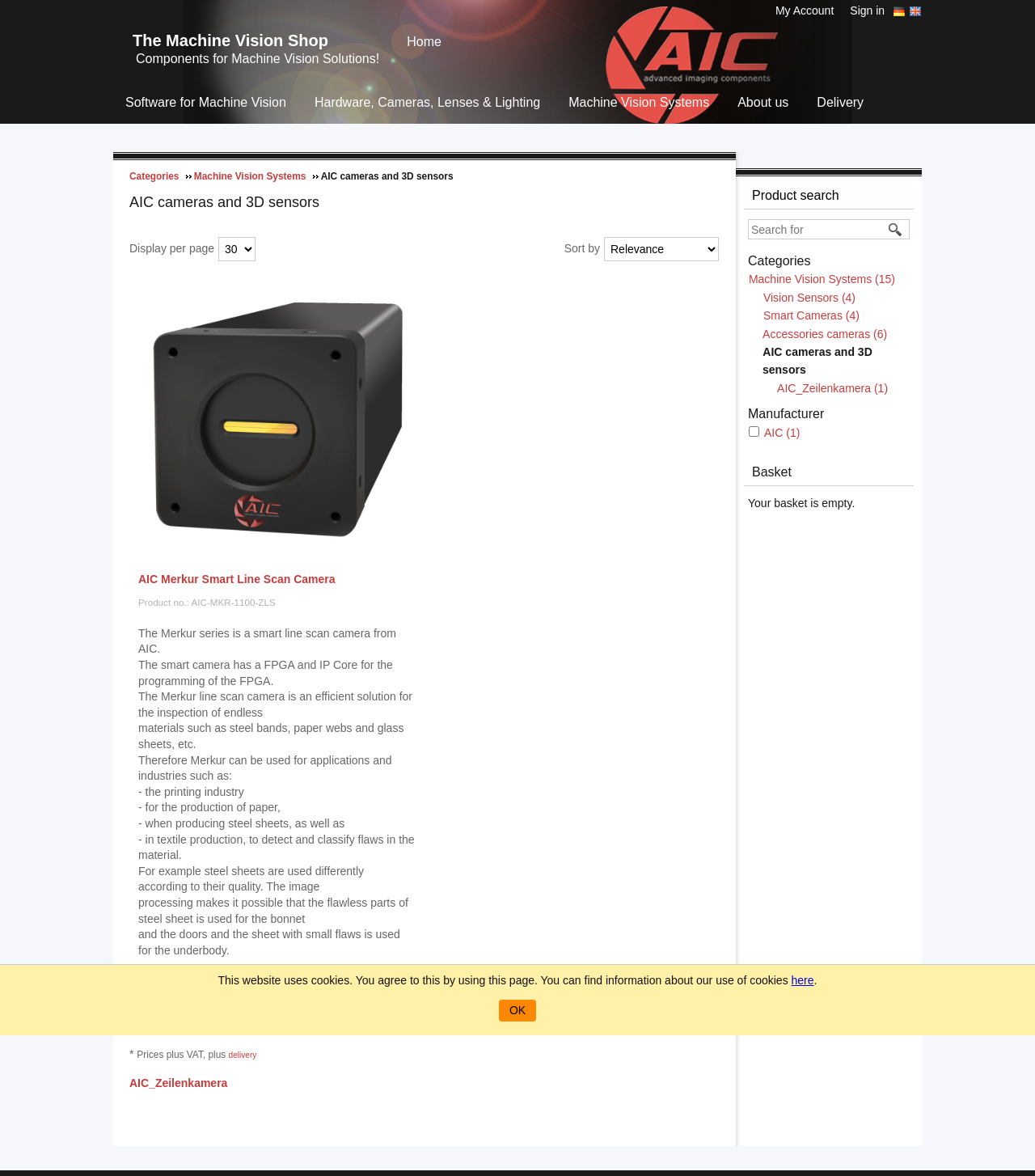Provide a comprehensive description of the webpage.

The webpage is an e-commerce platform for machine vision solutions, specifically showcasing products from AIC. At the top, there are links to "My Account", "Sign in", and options to switch countries or languages. Below this, the website's title "The Machine Vision Shop" is displayed prominently, along with a subtitle "Components for Machine Vision Solutions!".

The main navigation menu is located below the title, with links to "Home", "Software for Machine Vision", "Hardware, Cameras, Lenses & Lighting", "Machine Vision Systems", "About us", and "Delivery". A search bar is also available, allowing users to search for specific products.

On the left side of the page, there is a section dedicated to categories, with options to filter by "Machine Vision Systems", "Vision Sensors", "Smart Cameras", and "Accessories cameras". Below this, there is a section for manufacturers, with a checkbox to select "AIC" as the preferred manufacturer.

The main content area displays a table with a single product, the "AIC Merkur Smart Line Scan Camera". The product information includes a description, product number, and details about its features and applications. There are also links to the product data sheet and an indication that the product is in stock.

At the bottom of the page, there are links to browse product pages, a note about prices including VAT, and a separator line. Below this, there is a section dedicated to "AIC_Zeilenkamera", with a link to the product page. Another separator line is followed by a message about the website's use of cookies, with a link to learn more and an "OK" button to acknowledge.